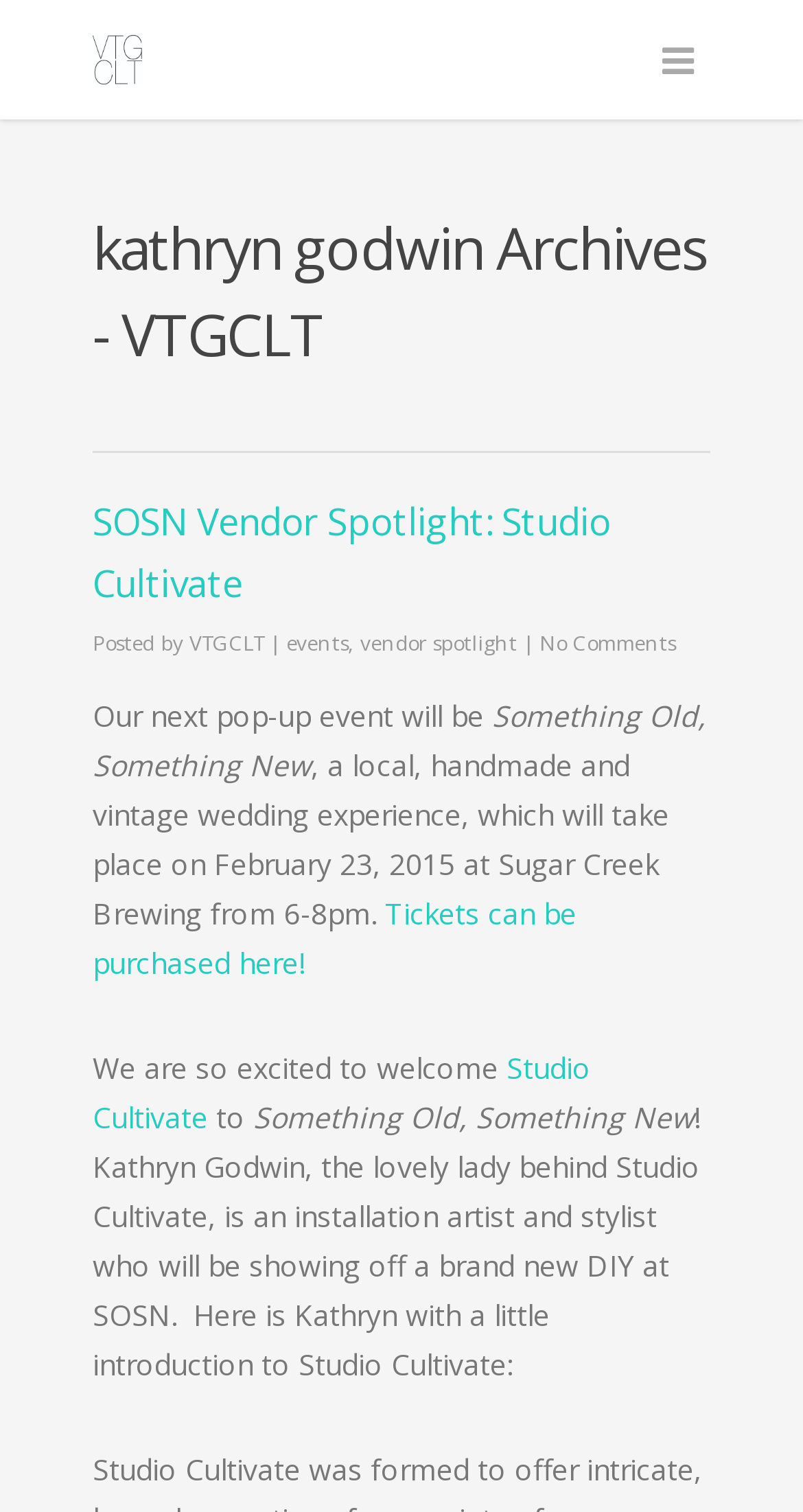Provide a single word or phrase answer to the question: 
Who is the installation artist and stylist mentioned?

Kathryn Godwin